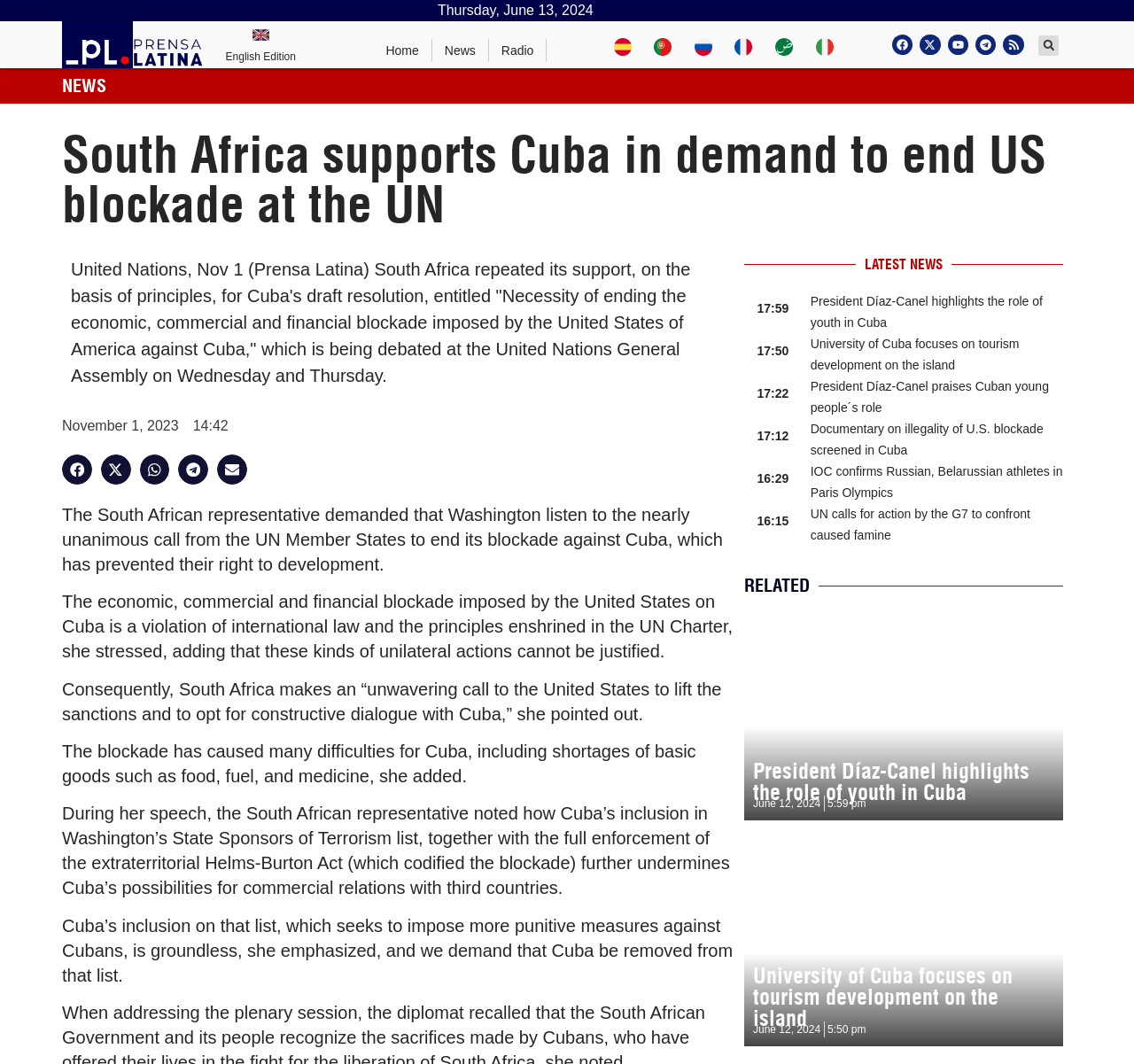Provide the bounding box coordinates of the area you need to click to execute the following instruction: "Share on facebook".

[0.055, 0.427, 0.081, 0.455]